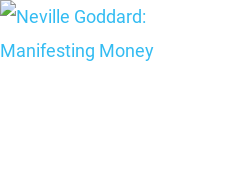Provide an in-depth description of all elements within the image.

The image features a header titled "Neville Goddard: Manifesting Money," which suggests a focus on Neville Goddard's teachings and methods related to attracting wealth and financial abundance. The heading is designed in a bright blue font, providing a visually engaging element for readers interested in spirituality and manifestation techniques. This article likely explores Goddard's principles, emphasizing practical applications for readers looking to enhance their financial situations through mental visualization and affirmations. The topic is relevant for individuals seeking personal development and strategies for manifesting their financial goals.